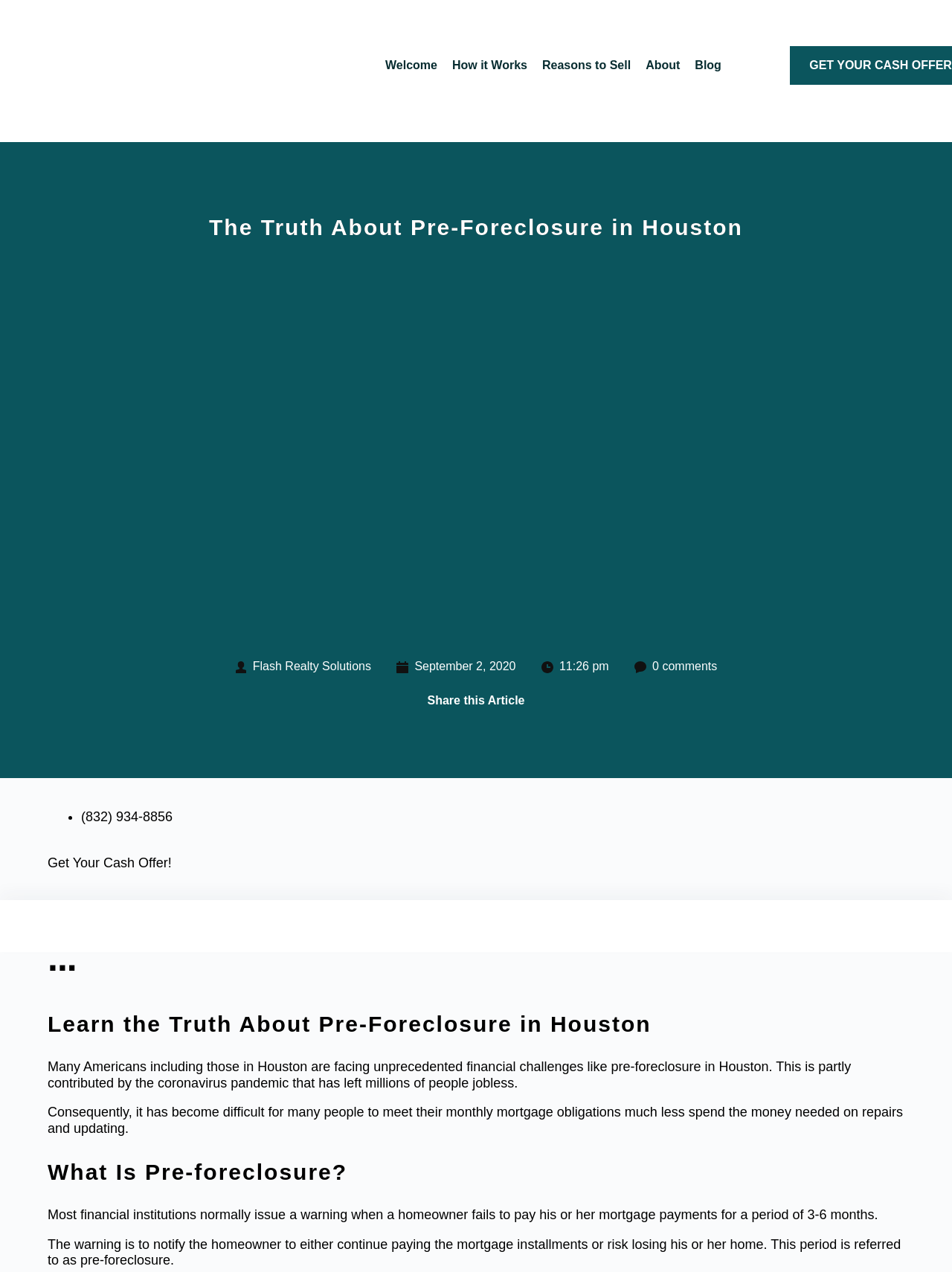Extract the main heading from the webpage content.

The Truth About Pre-Foreclosure in Houston
...